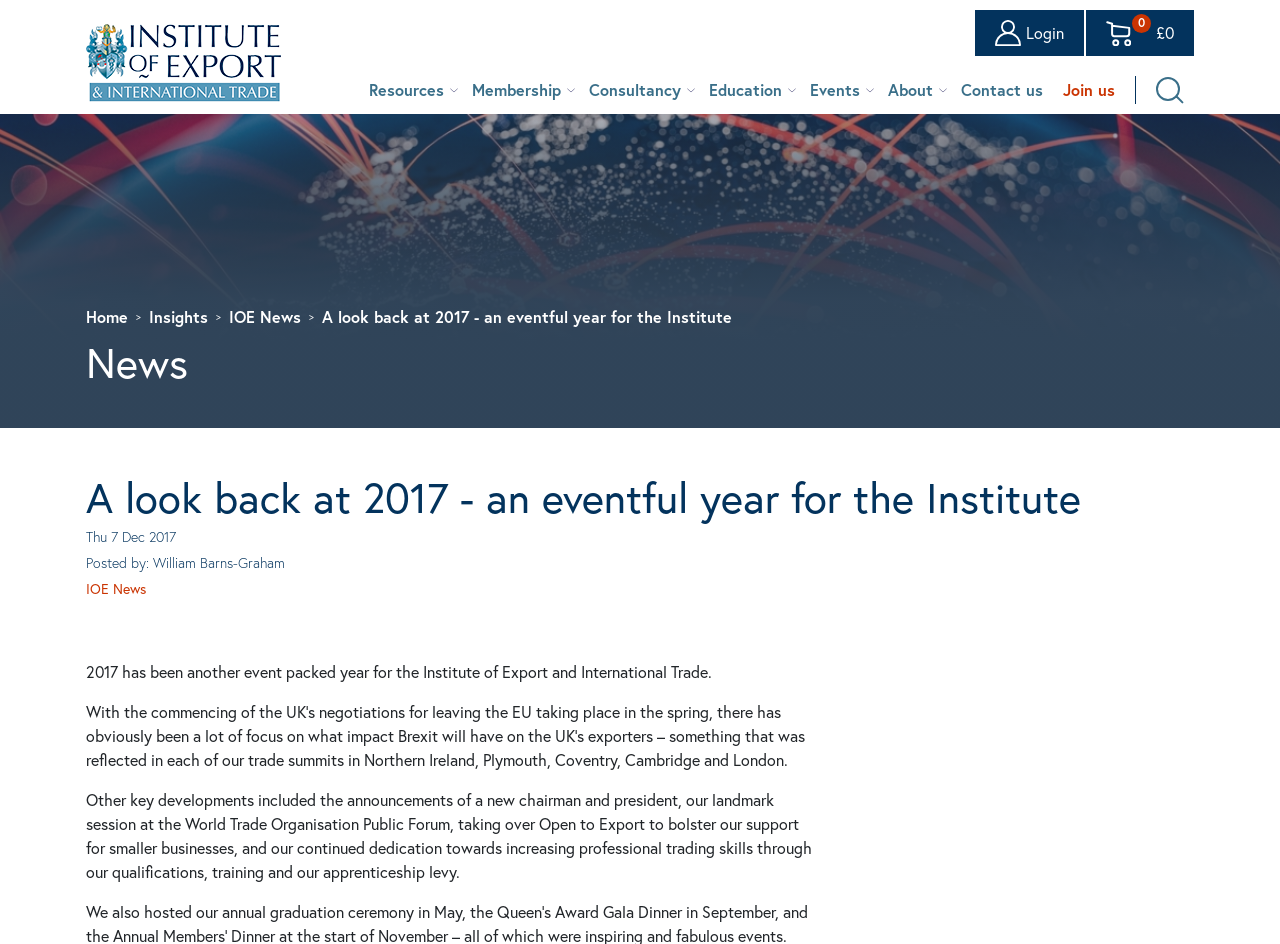What is the main topic of the news article?
Look at the image and provide a detailed response to the question.

The main topic of the news article is a review of the year 2017, highlighting the key events and developments of the Institute of Export and International Trade.